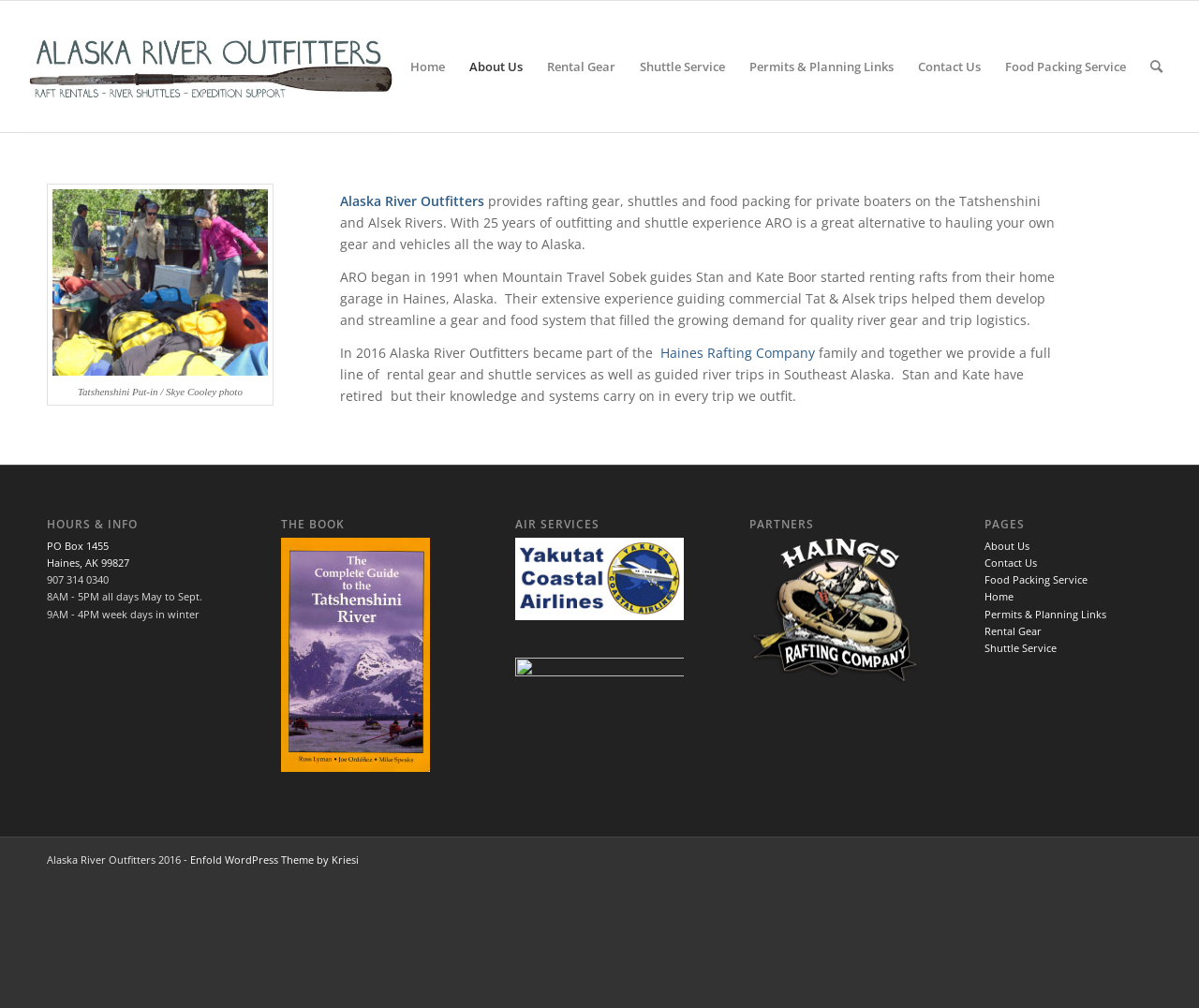Locate the bounding box coordinates of the element's region that should be clicked to carry out the following instruction: "Click the Home link". The coordinates need to be four float numbers between 0 and 1, i.e., [left, top, right, bottom].

[0.332, 0.001, 0.382, 0.131]